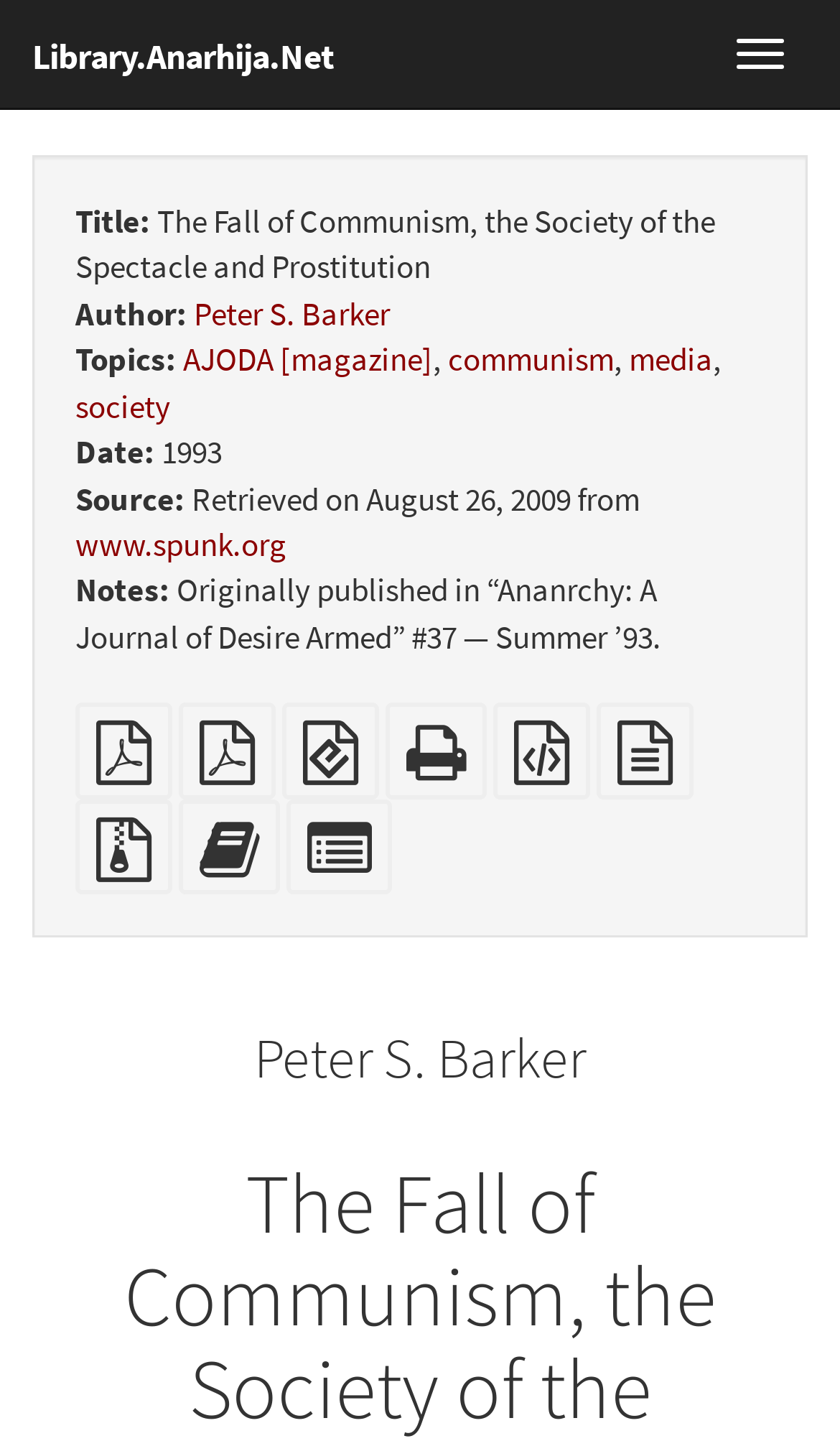Find the bounding box coordinates of the area that needs to be clicked in order to achieve the following instruction: "View Peter S. Barker's profile". The coordinates should be specified as four float numbers between 0 and 1, i.e., [left, top, right, bottom].

[0.231, 0.203, 0.464, 0.232]